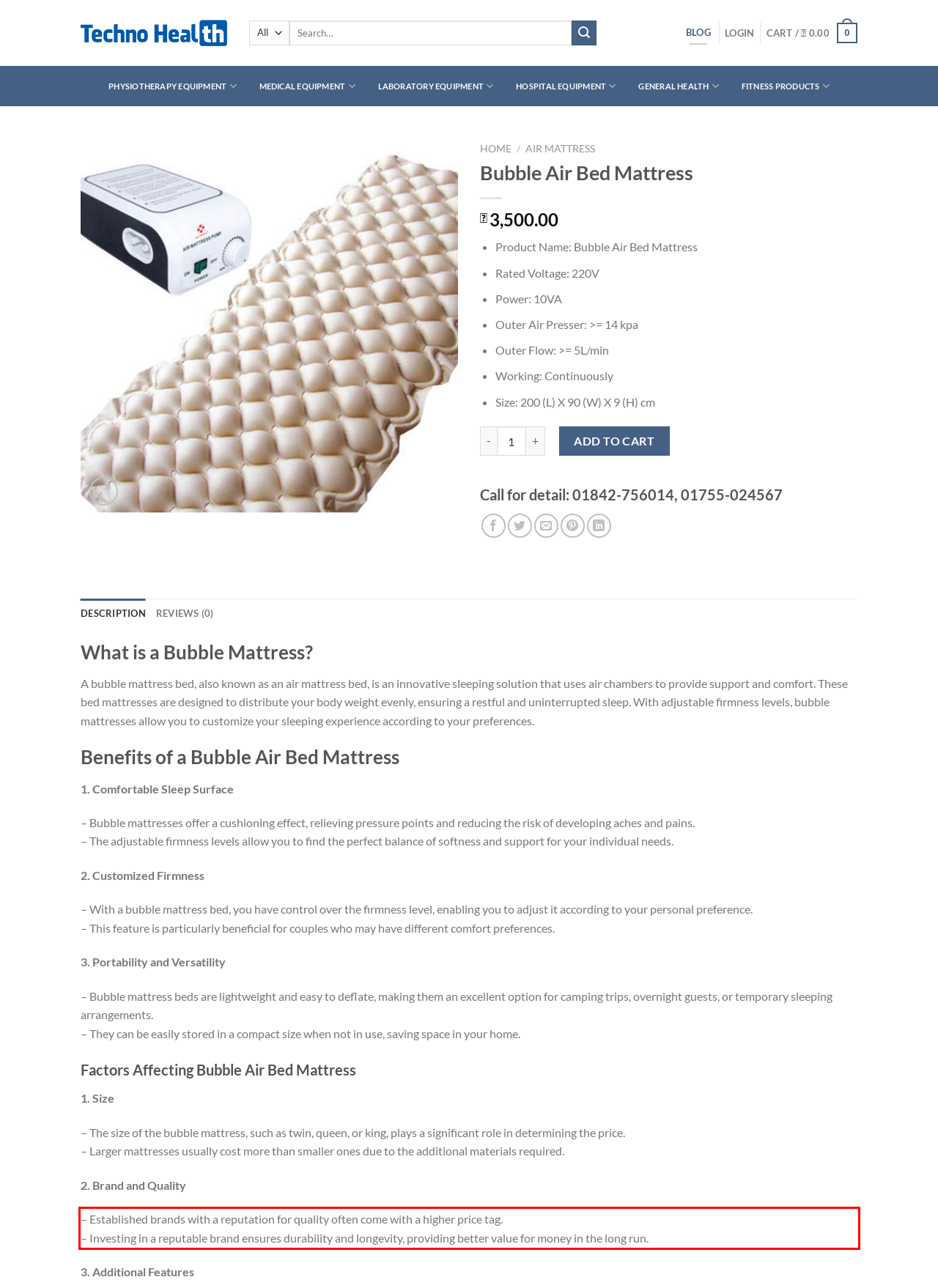You are provided with a screenshot of a webpage that includes a UI element enclosed in a red rectangle. Extract the text content inside this red rectangle.

– Established brands with a reputation for quality often come with a higher price tag. – Investing in a reputable brand ensures durability and longevity, providing better value for money in the long run.